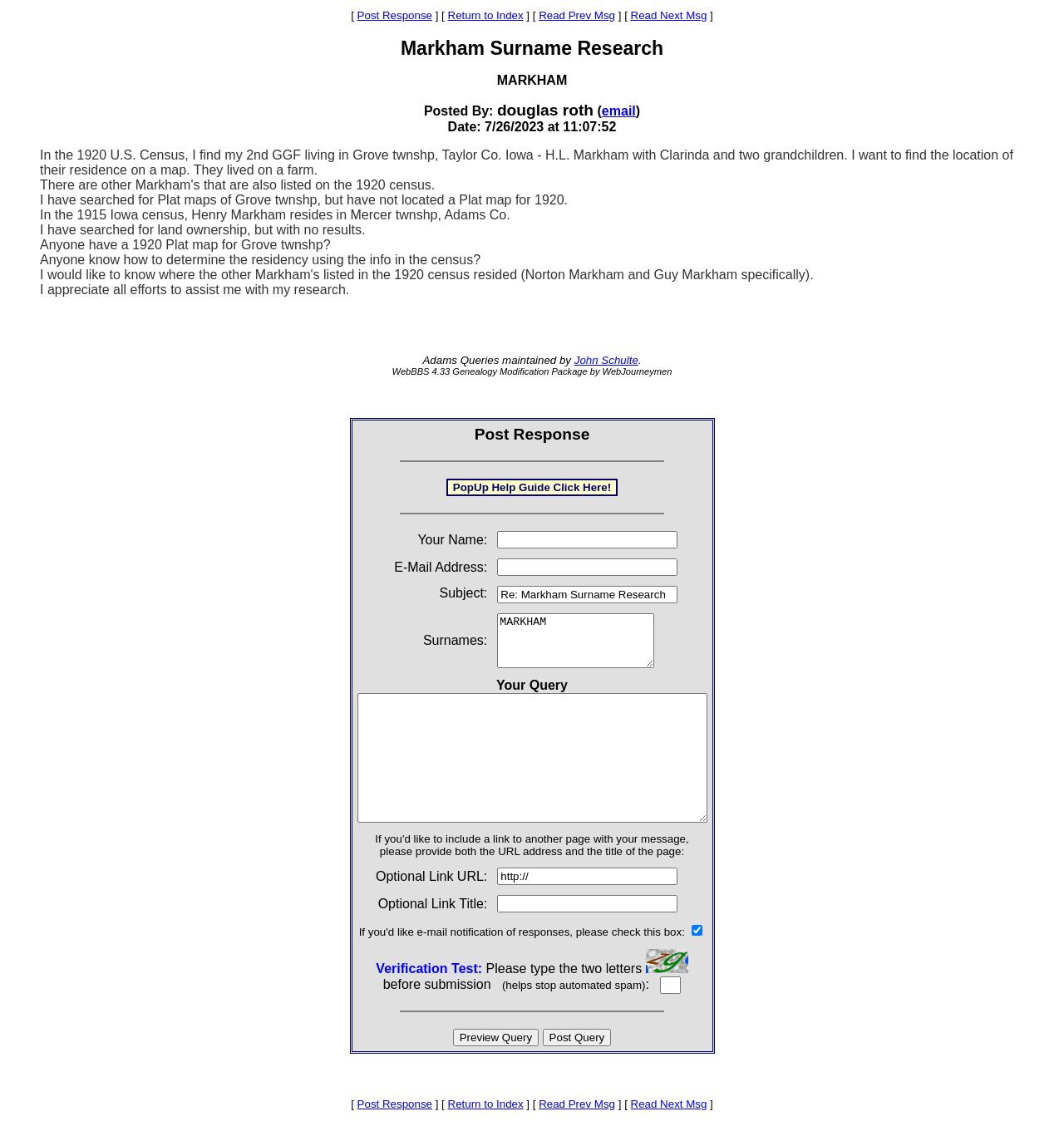Please identify the bounding box coordinates of the area I need to click to accomplish the following instruction: "Type your query in the 'Your Query' field".

[0.336, 0.615, 0.664, 0.731]